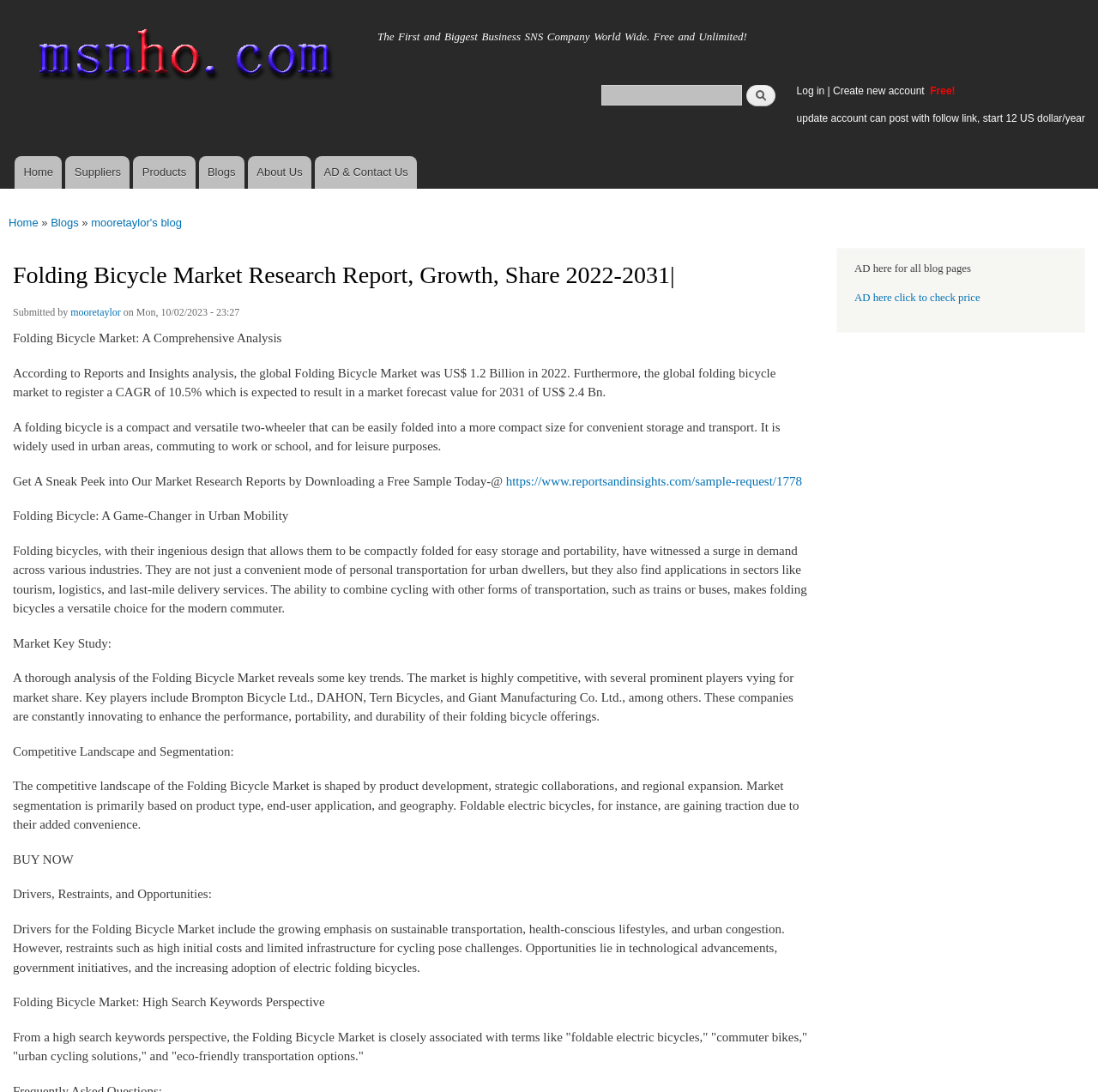Summarize the webpage in an elaborate manner.

This webpage is about the Folding Bicycle Market Research Report, Growth, and Share from 2022 to 2031. At the top, there is a navigation menu with links to "Home", "Suppliers", "Products", "Blogs", "About Us", and "AD & Contact Us". Below the navigation menu, there is a search form with a text box and a search button.

On the left side, there is a menu with links to "Home", "Blogs", and the current page, which is "mooretaylor's blog". Below this menu, there is a section with the title "Folding Bicycle Market Research Report, Growth, Share 2022-2031|". This section contains a comprehensive analysis of the global Folding Bicycle Market, including its current market size, growth rate, and forecast value for 2031.

The analysis is divided into several sections, including an overview of the market, its key trends, competitive landscape, market segmentation, and drivers, restraints, and opportunities. There are also sections on the high search keywords perspective and a call to action to buy the report.

Throughout the page, there are several links to other pages, including a link to download a free sample report and a link to buy the report. There are also several static text elements, including a footer section with information about the author and the date of publication.

On the right side, there is an advertisement section with a link to check the price of an ad. Overall, the webpage is well-structured and easy to navigate, with a clear focus on providing information about the Folding Bicycle Market Research Report.